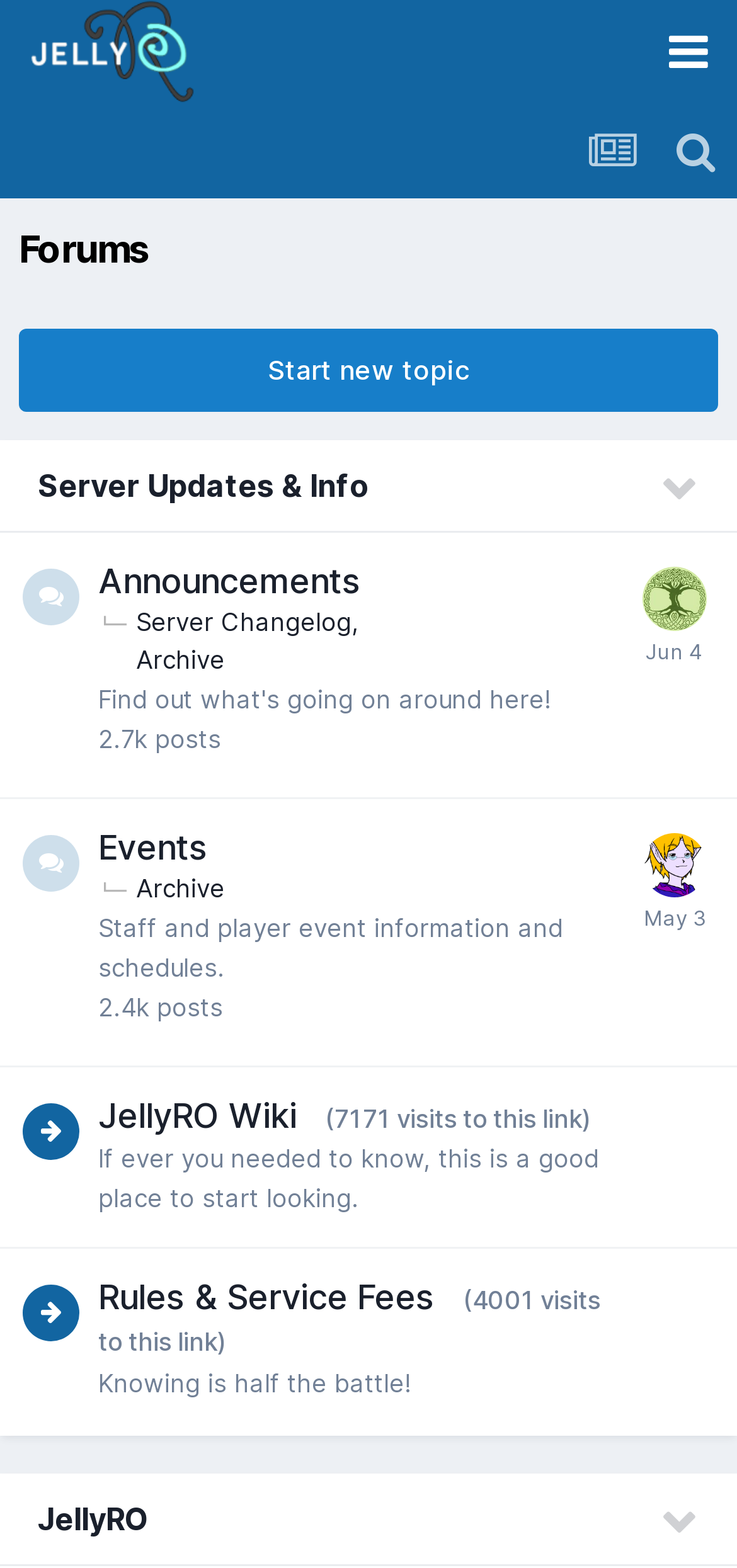What is the name of the user who posted on June 4?
Kindly answer the question with as much detail as you can.

In the 'Server Updates & Info' section, there is a link with the text 'Finnian' and a timestamp of 'June 4 Jun 4', indicating that Finnian is the user who posted on that date.